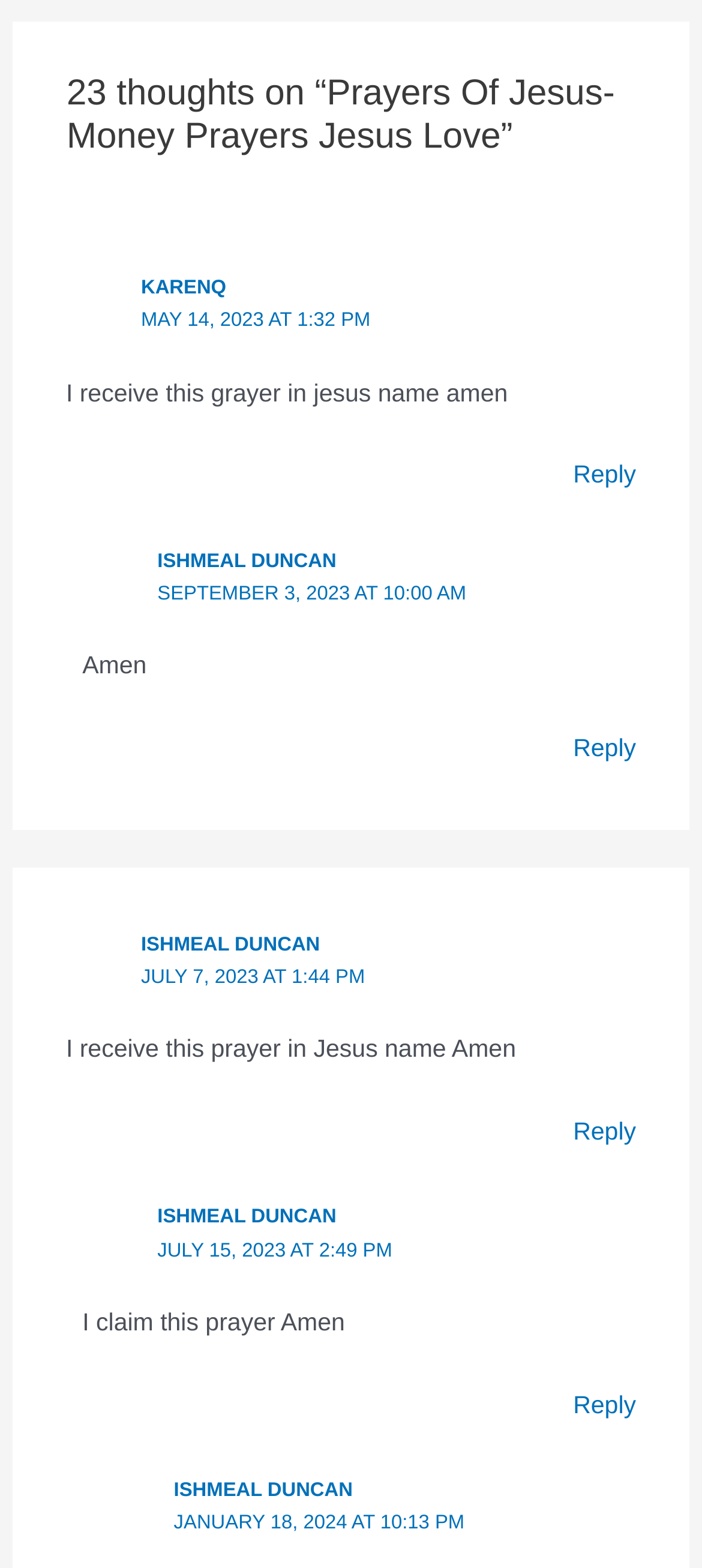Extract the bounding box of the UI element described as: "Reply".

[0.816, 0.468, 0.906, 0.486]